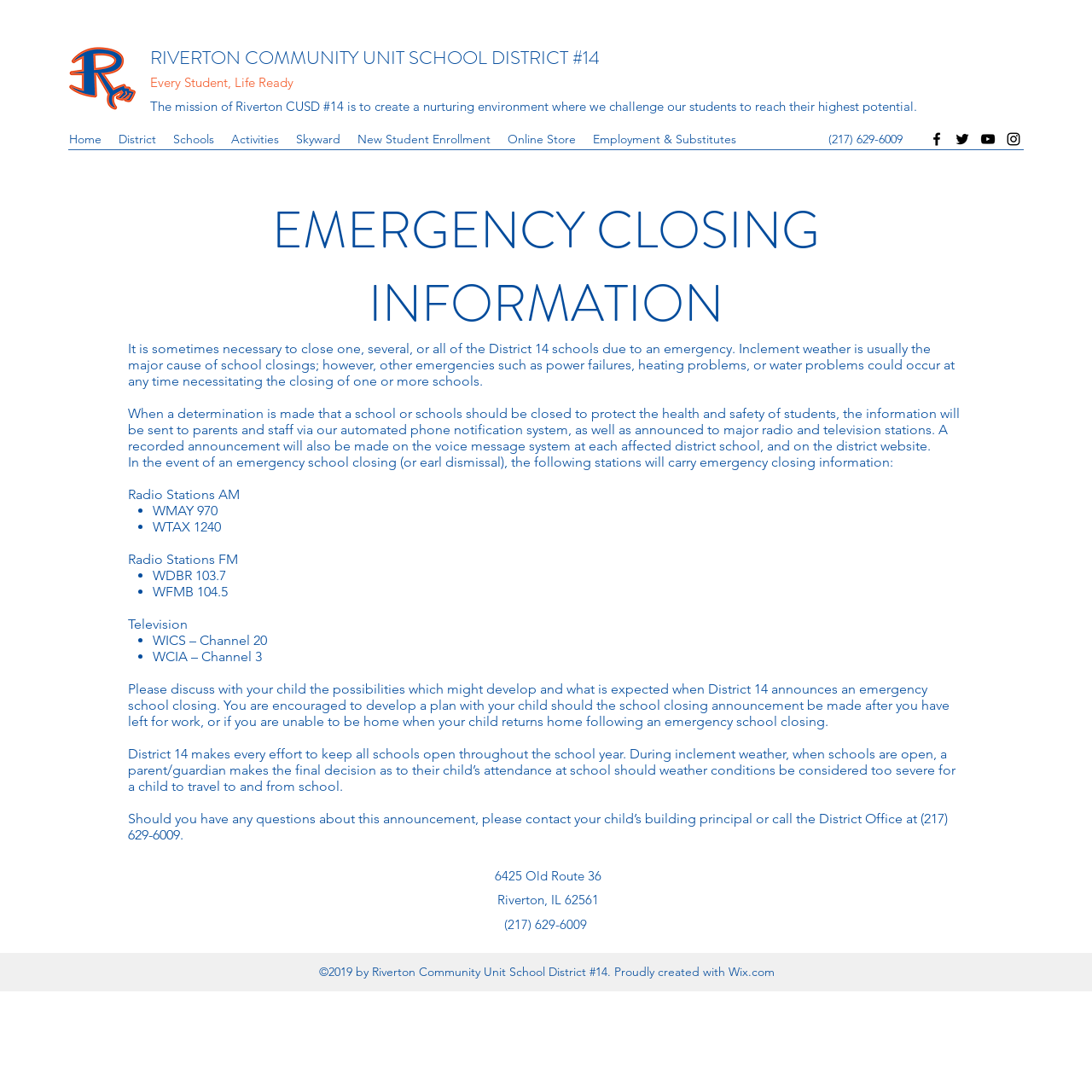Pinpoint the bounding box coordinates of the clickable area necessary to execute the following instruction: "Visit Facebook". The coordinates should be given as four float numbers between 0 and 1, namely [left, top, right, bottom].

[0.85, 0.12, 0.866, 0.135]